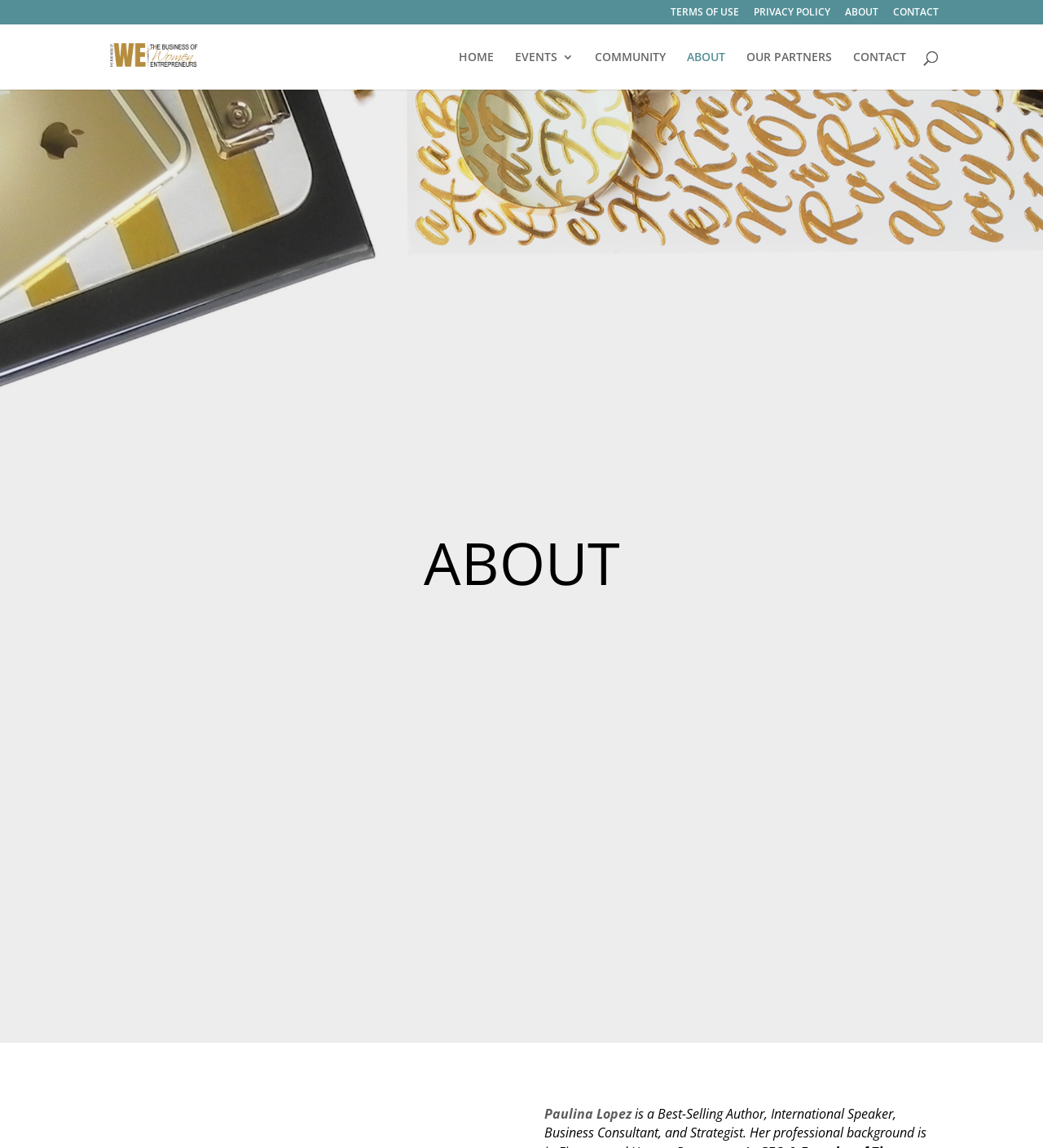Based on the image, give a detailed response to the question: What is the name of the organization?

The name of the organization can be found in the link 'The Business of WE' and also in the image with the same name, which suggests that this is the name of the organization.